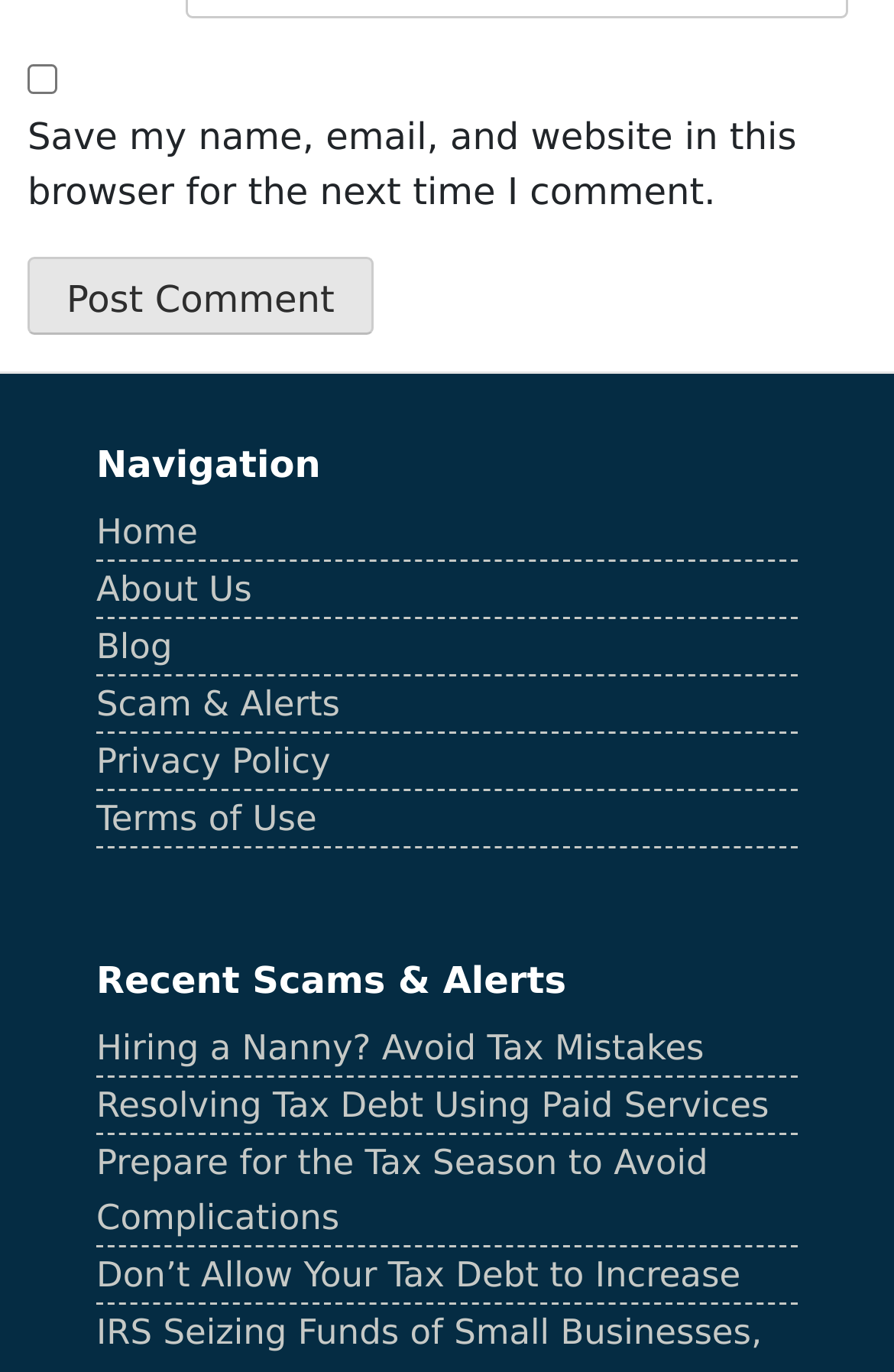Identify the bounding box coordinates of the section that should be clicked to achieve the task described: "Check the checkbox to save your name and email".

[0.031, 0.047, 0.064, 0.068]